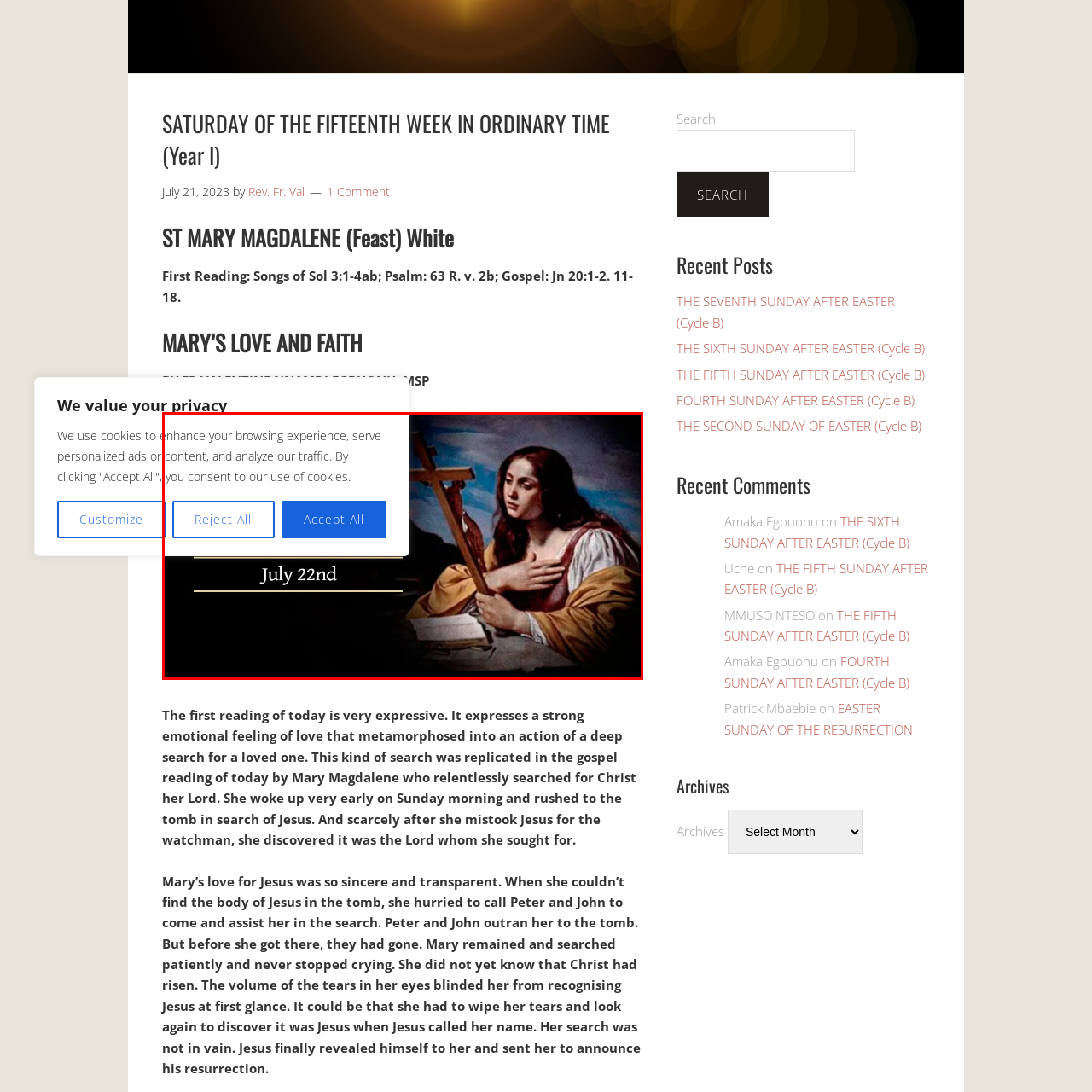Offer an in-depth description of the image encased within the red bounding lines.

The image depicts Saint Mary Magdalene, portrayed in a classic artistic style. She is shown holding a wooden cross, symbolizing her deep faith and connection to Christ. Mary Magdalene is often recognized as a significant figure in Christianity, noted for her unwavering devotion and role in the resurrection narrative. The background features soft, dark tones that add to the contemplative atmosphere, while to the left, an overlay displays a cookie consent notice, indicating the webpage's focus on user privacy. Below her image, the date "July 22nd" appears, likely marking her feast day in the liturgical calendar, celebrating her contributions and legacy within the Christian faith.